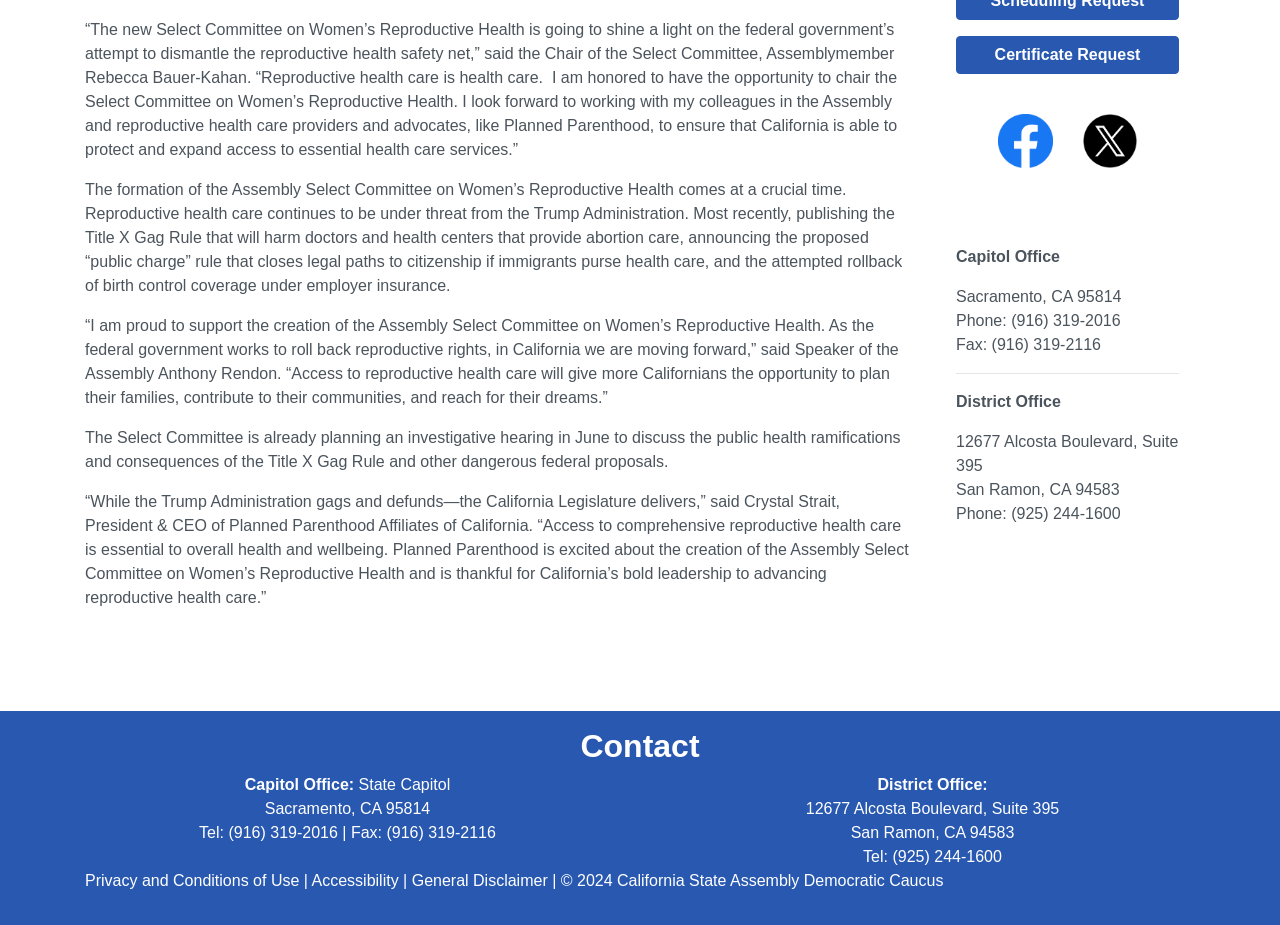Bounding box coordinates are specified in the format (top-left x, top-left y, bottom-right x, bottom-right y). All values are floating point numbers bounded between 0 and 1. Please provide the bounding box coordinate of the region this sentence describes: Privacy and Conditions of Use

[0.066, 0.943, 0.234, 0.962]